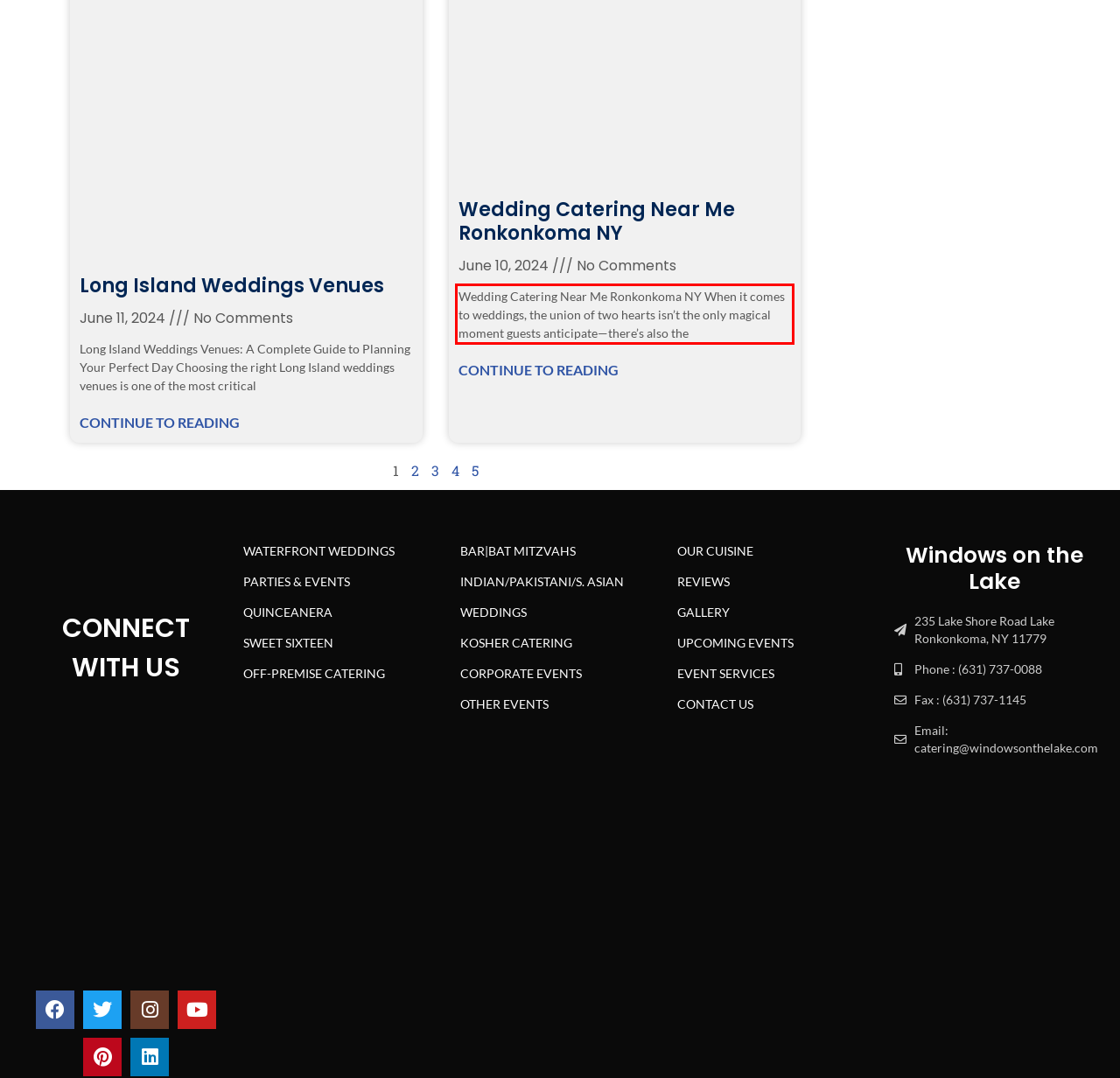You are provided with a screenshot of a webpage that includes a red bounding box. Extract and generate the text content found within the red bounding box.

Wedding Catering Near Me Ronkonkoma NY When it comes to weddings, the union of two hearts isn’t the only magical moment guests anticipate—there’s also the